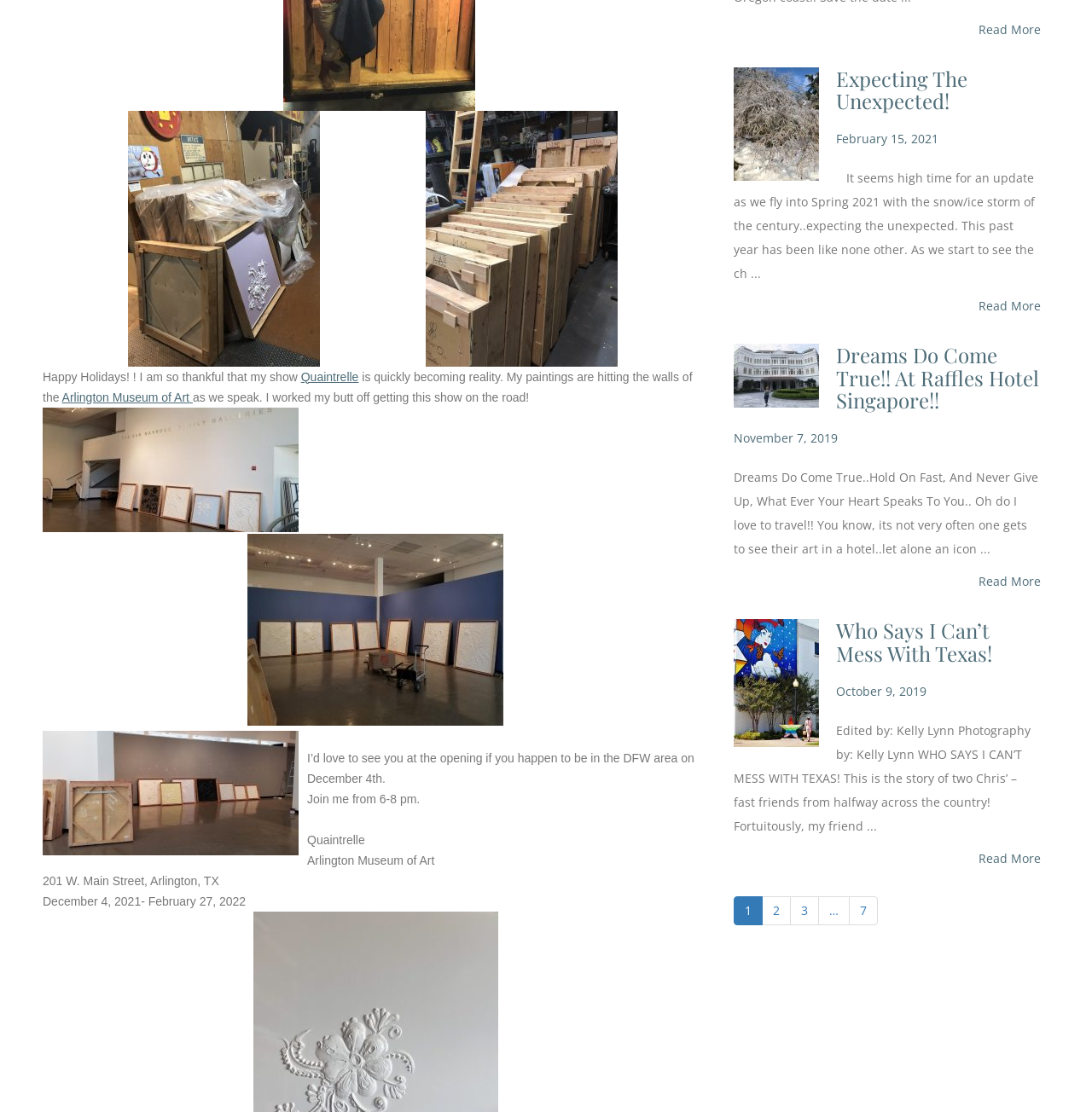Refer to the image and offer a detailed explanation in response to the question: What is the title of the first article?

The first article on the webpage has a heading that reads 'Expecting The Unexpected!'. This is also a link that can be clicked to read more.